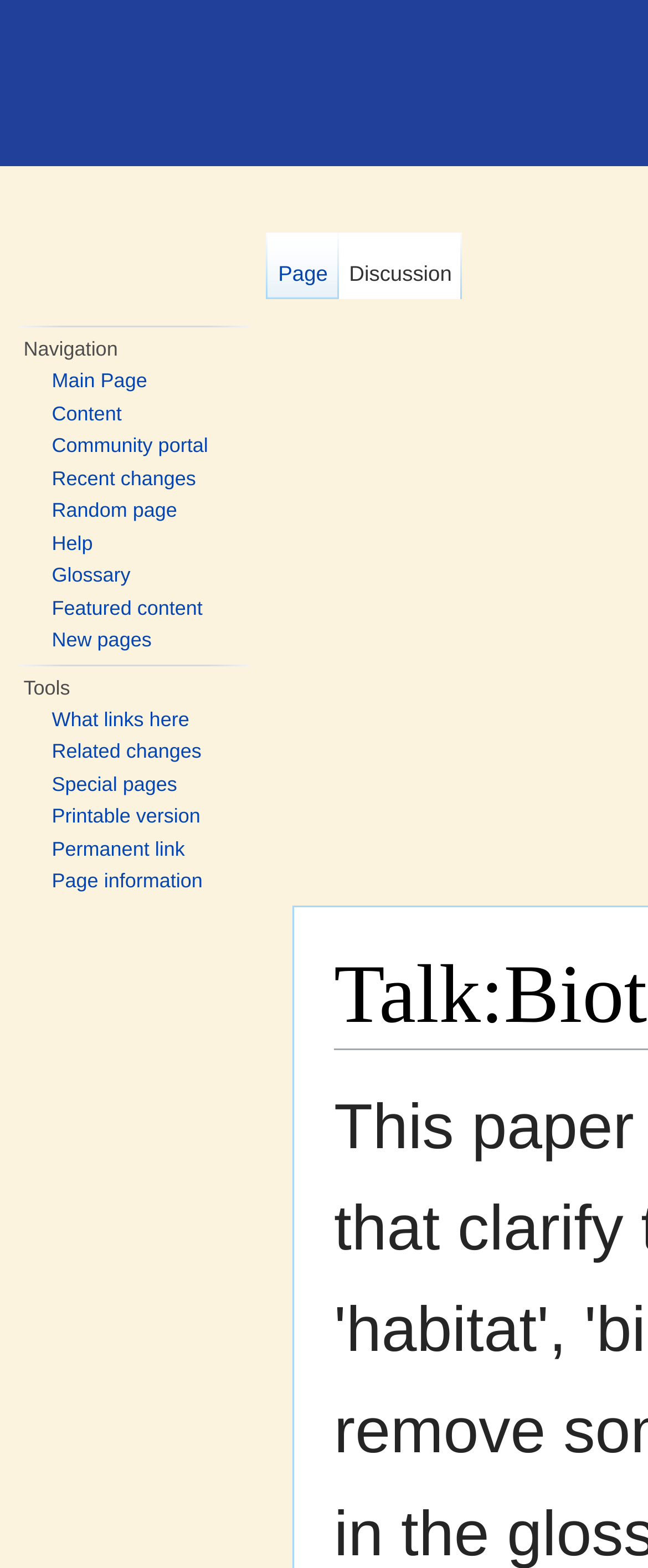Determine the coordinates of the bounding box that should be clicked to complete the instruction: "View recent changes". The coordinates should be represented by four float numbers between 0 and 1: [left, top, right, bottom].

[0.08, 0.297, 0.302, 0.312]